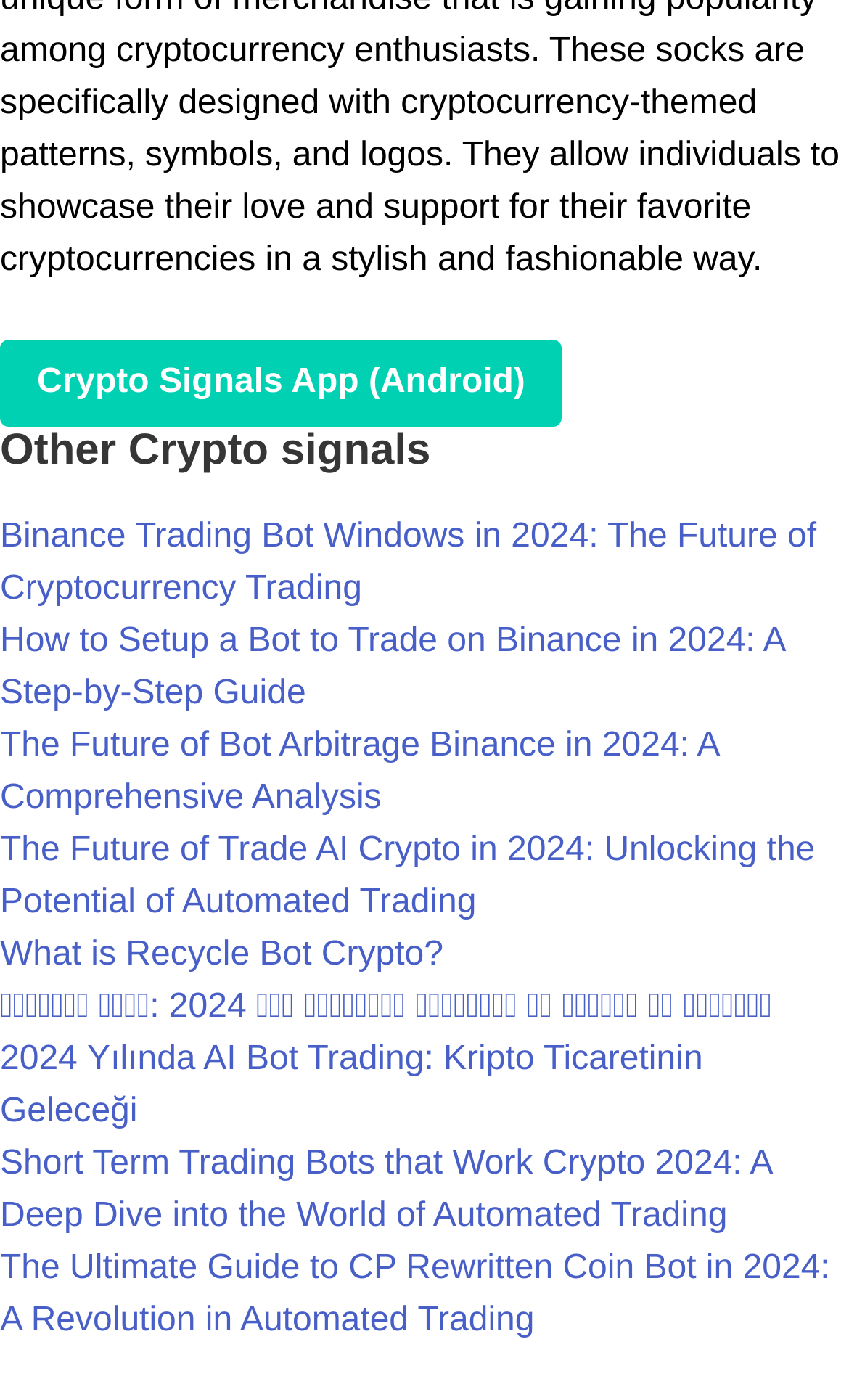Specify the bounding box coordinates for the region that must be clicked to perform the given instruction: "Read about Binance Trading Bot Windows".

[0.0, 0.369, 0.962, 0.433]